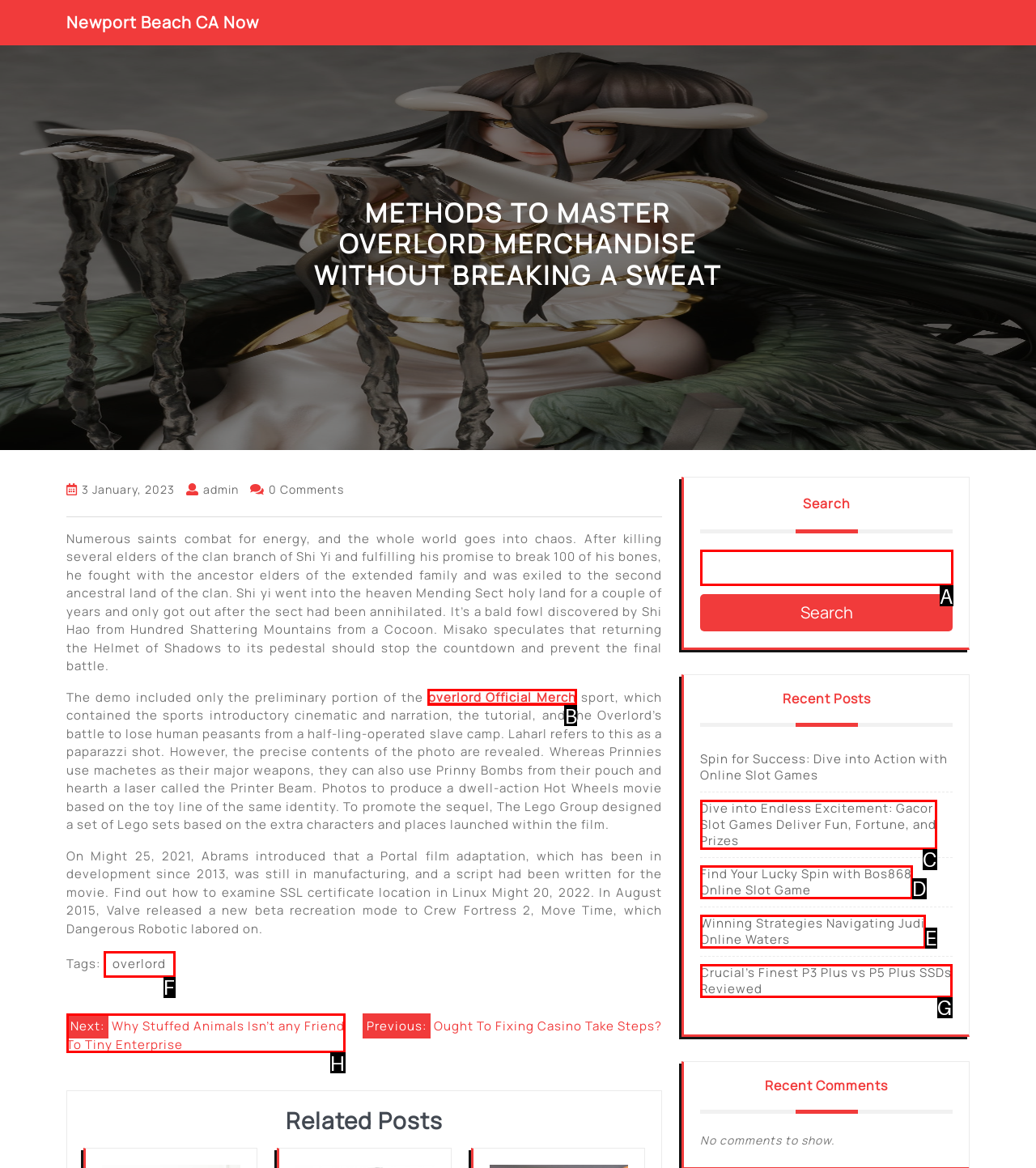Find the correct option to complete this instruction: Click on the 'overlord Official Merch' link. Reply with the corresponding letter.

B